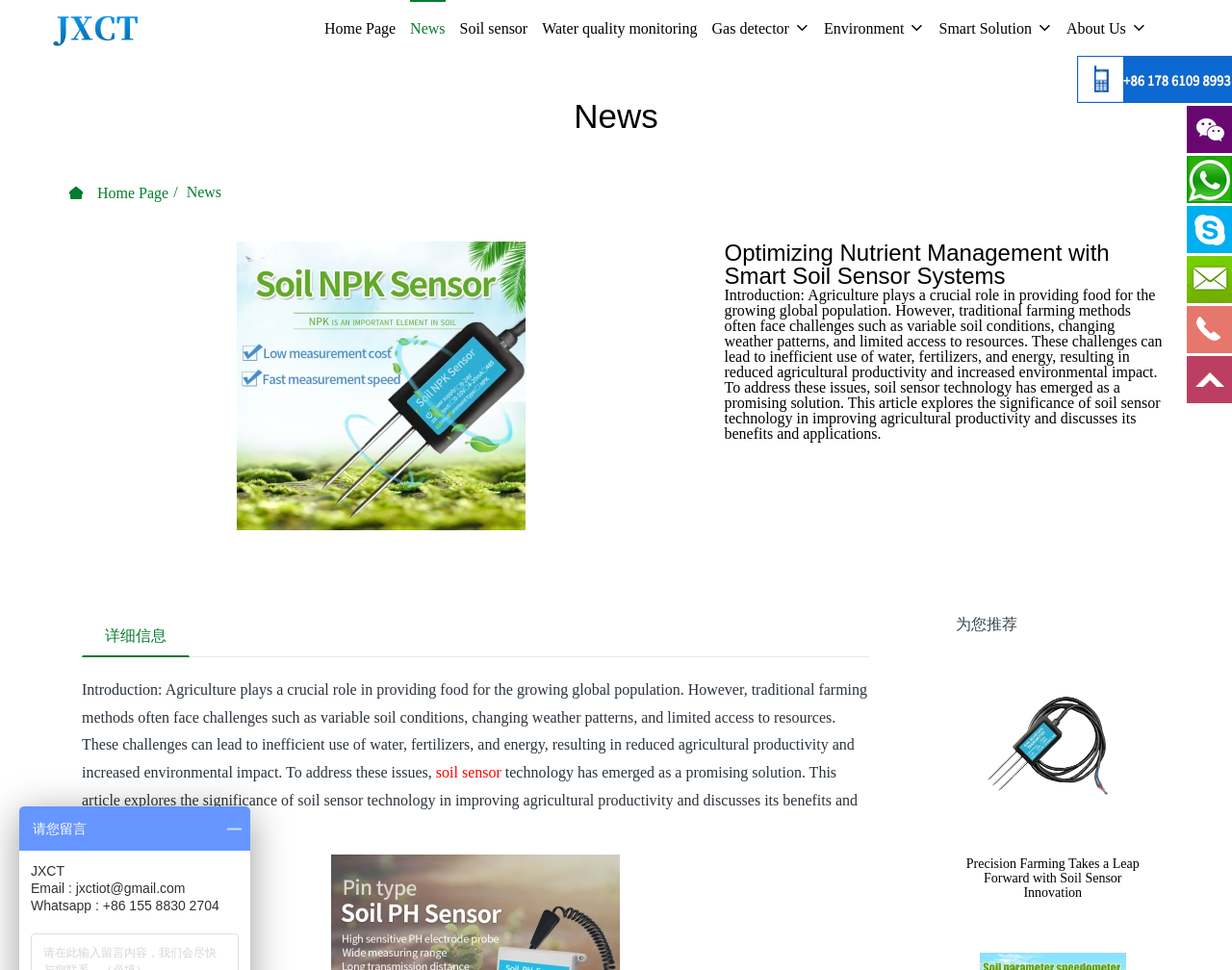From the element description: "Water quality monitoring", extract the bounding box coordinates of the UI element. The coordinates should be expressed as four float numbers between 0 and 1, in the order [left, top, right, bottom].

[0.44, 0.0, 0.566, 0.06]